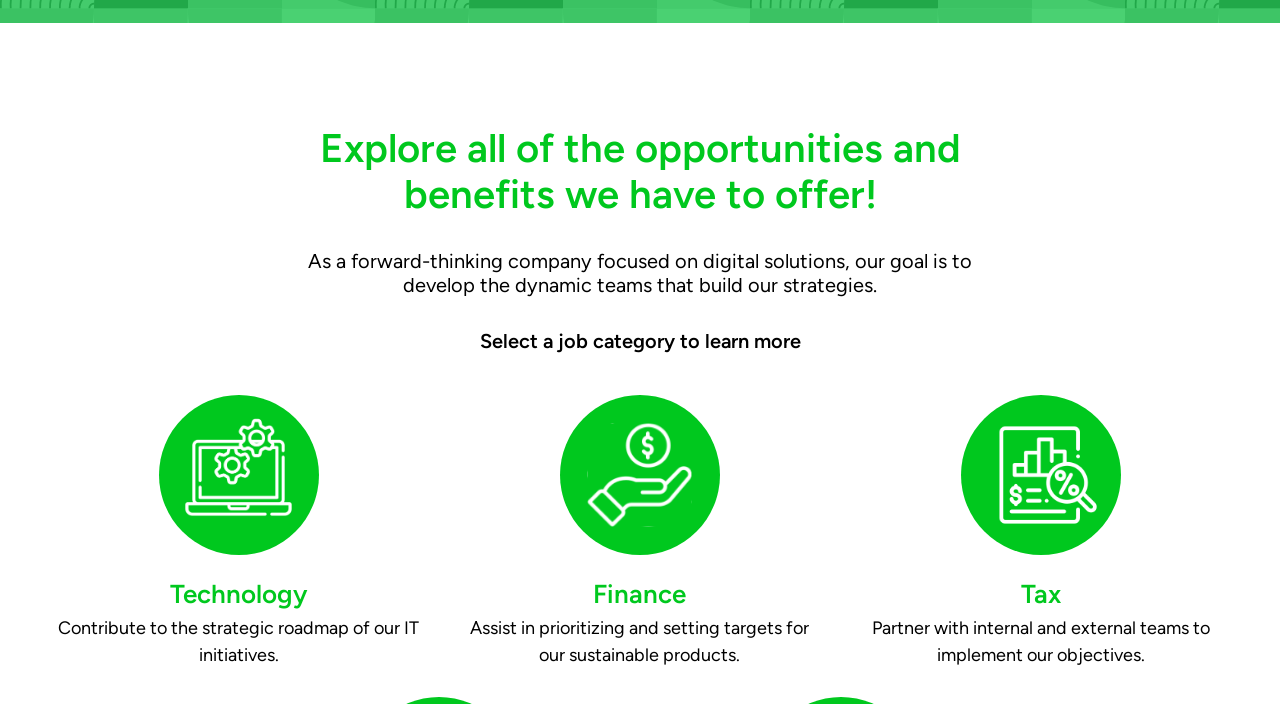What is the Tax team responsible for?
Please answer the question with as much detail and depth as you can.

The Tax team is responsible for partnering with internal and external teams to implement the company's objectives, as stated in the link element 'Tax Partner with internal and external teams to implement our objectives.'